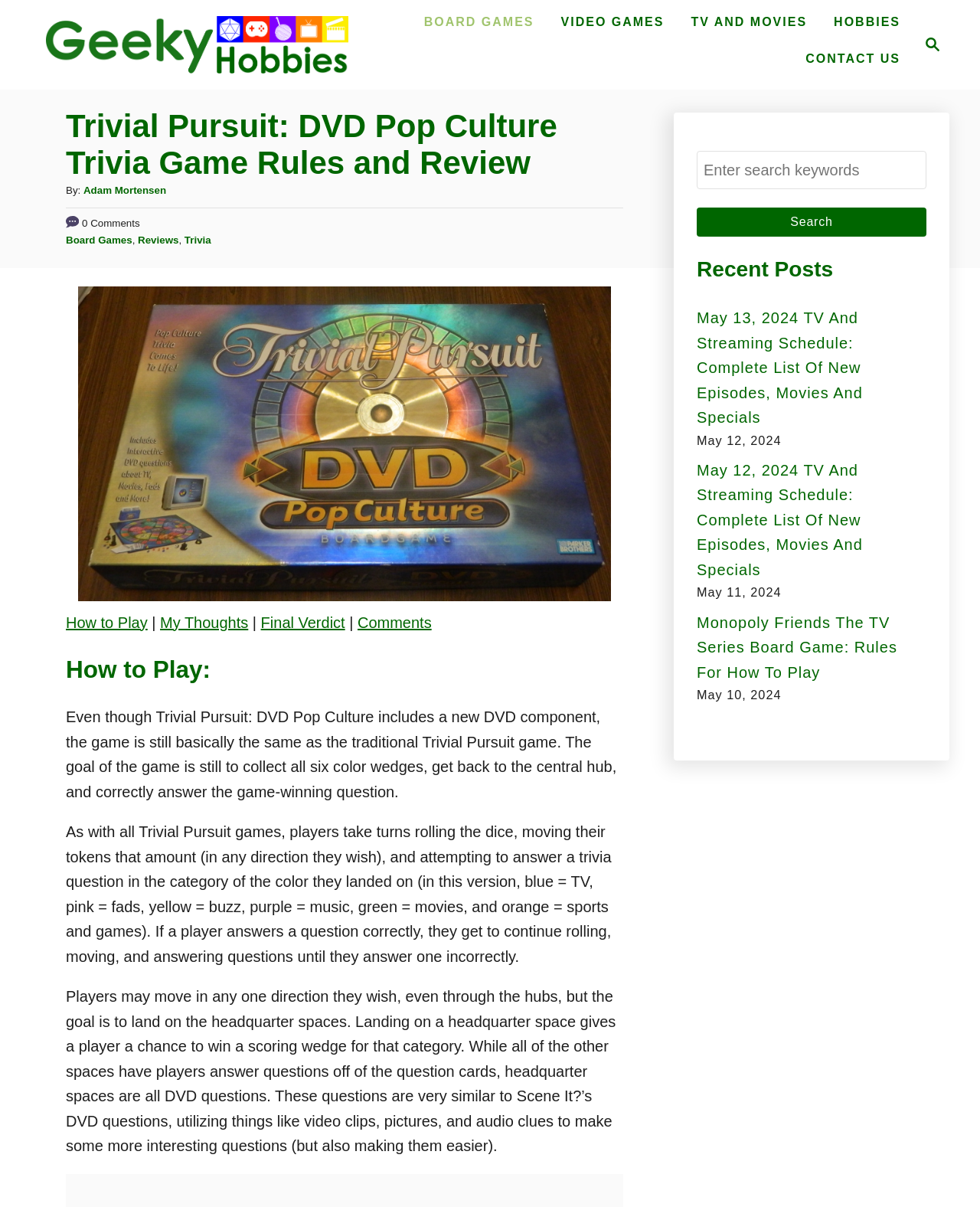Based on the provided description, "Final Verdict", find the bounding box of the corresponding UI element in the screenshot.

[0.266, 0.509, 0.352, 0.523]